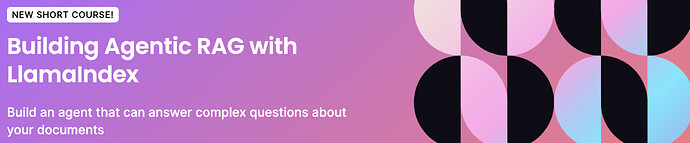Answer the question in one word or a short phrase:
What is the color of the gradient background?

Purple to deep pink